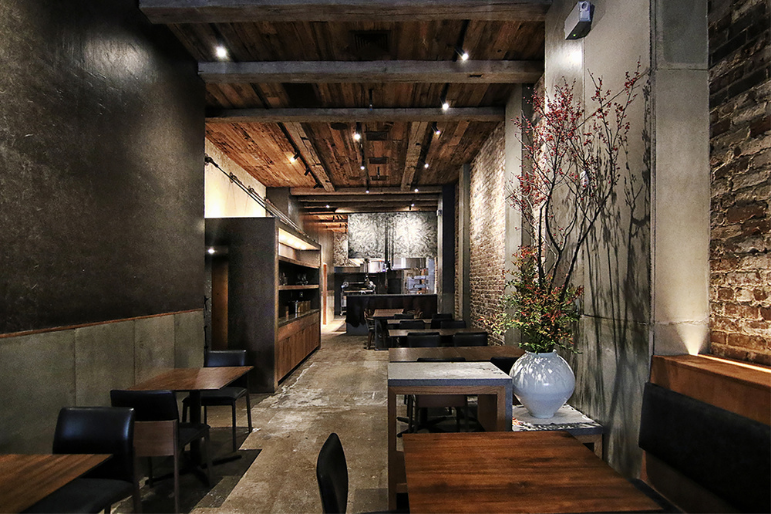Answer the question in a single word or phrase:
What is the material of the tables?

Wooden